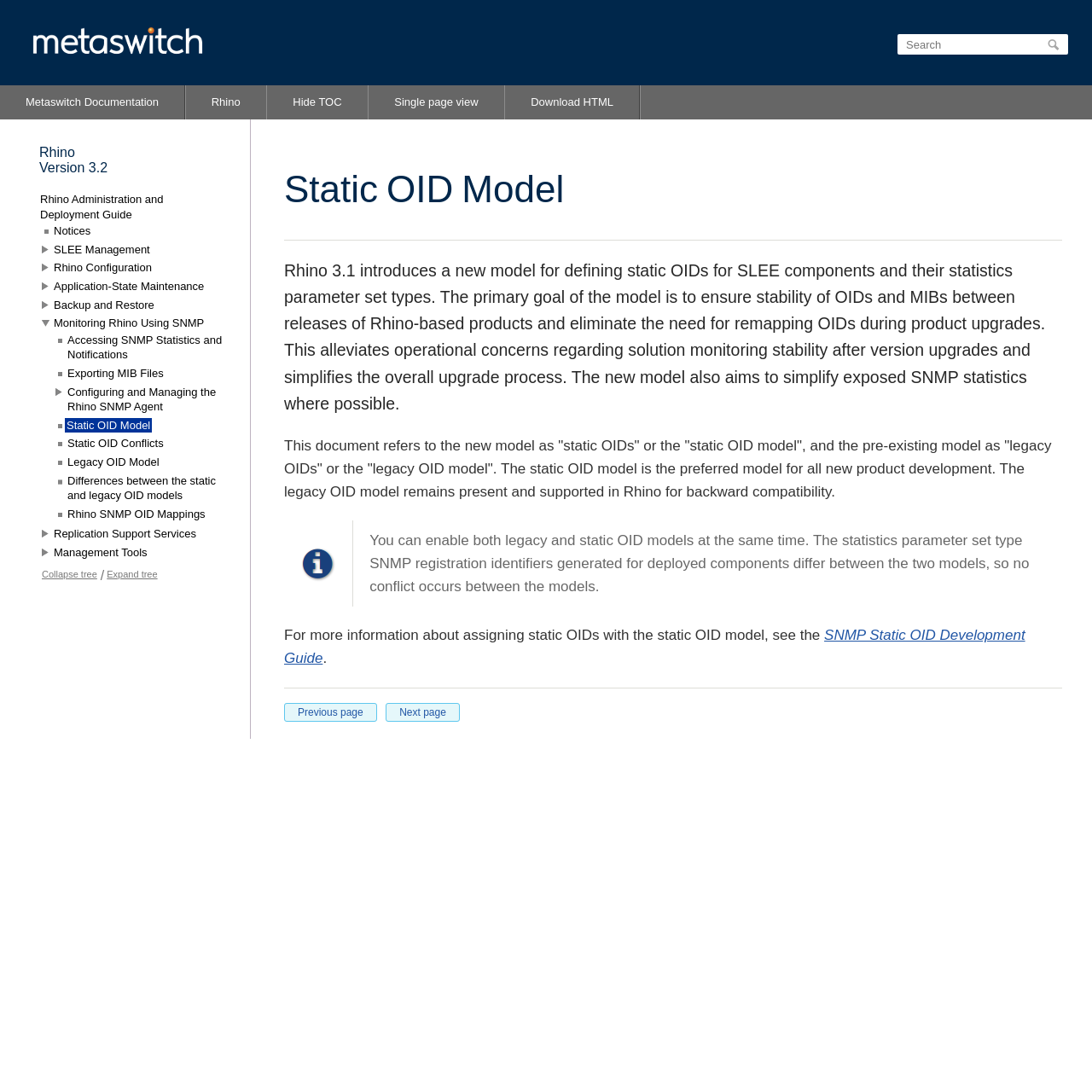Please find and give the text of the main heading on the webpage.

Static OID Model